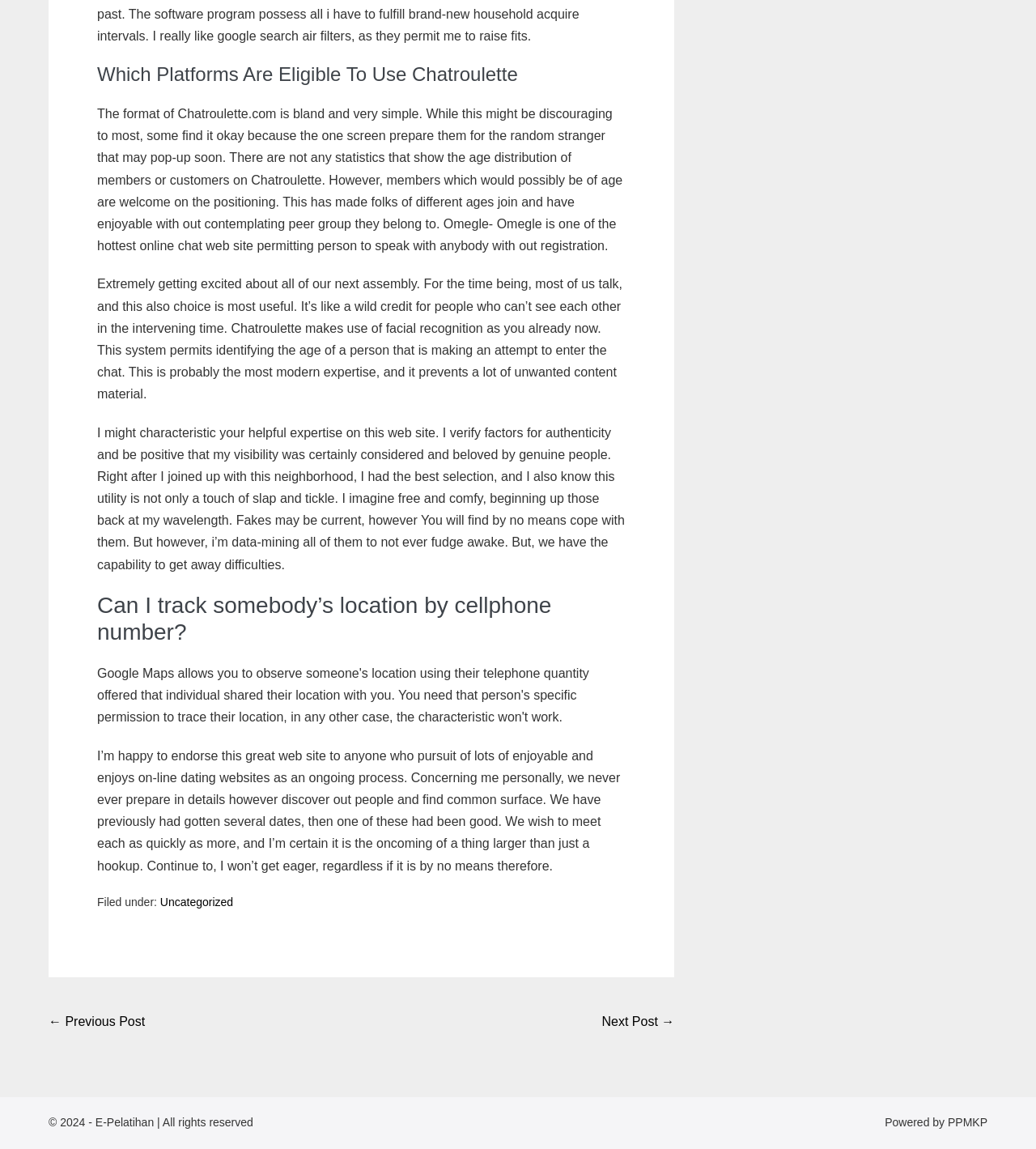Reply to the question with a single word or phrase:
What is the name of the alternative online chat website mentioned?

Omegle